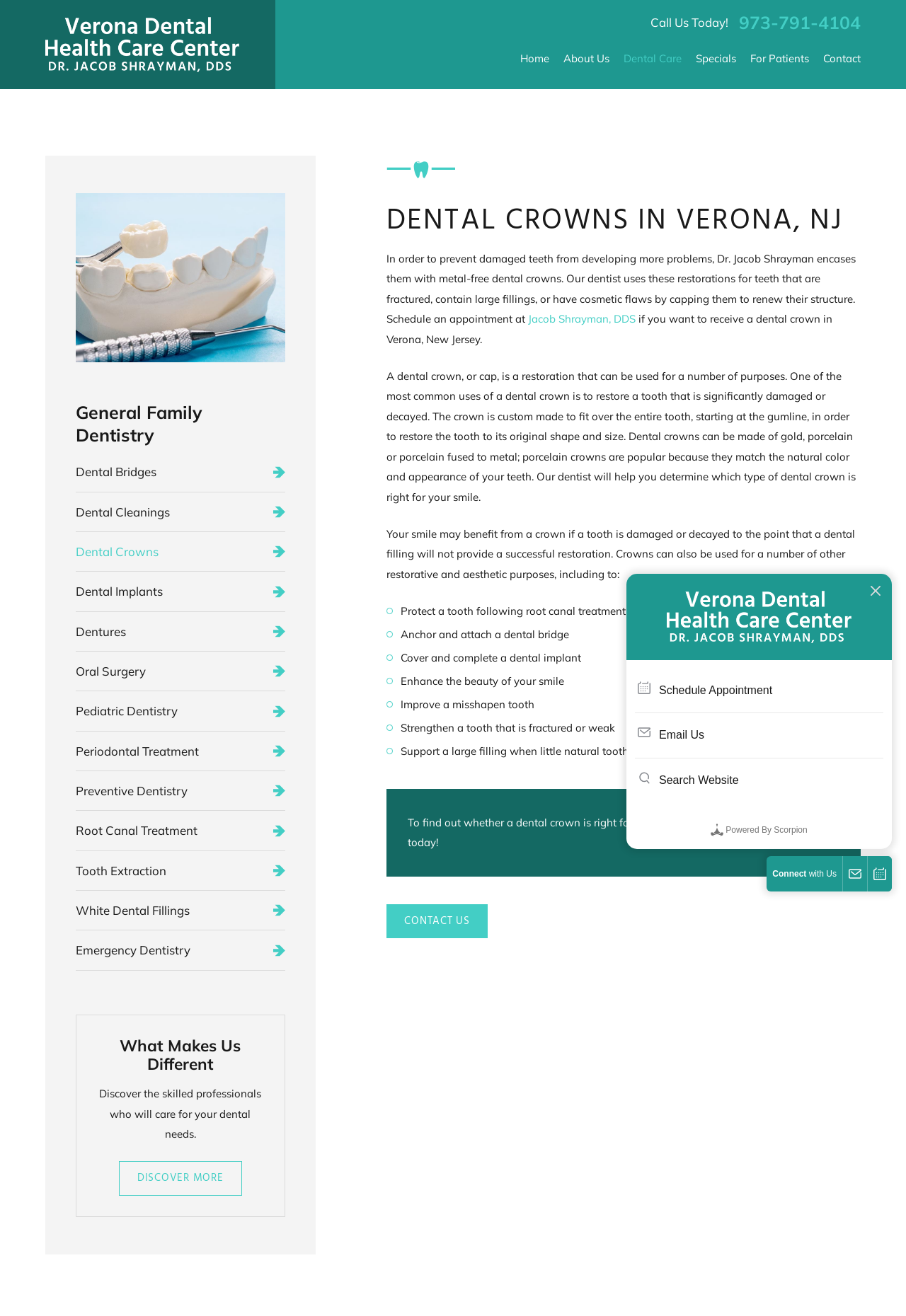Predict the bounding box coordinates of the UI element that matches this description: "General Family Dentistry". The coordinates should be in the format [left, top, right, bottom] with each value between 0 and 1.

[0.084, 0.305, 0.314, 0.34]